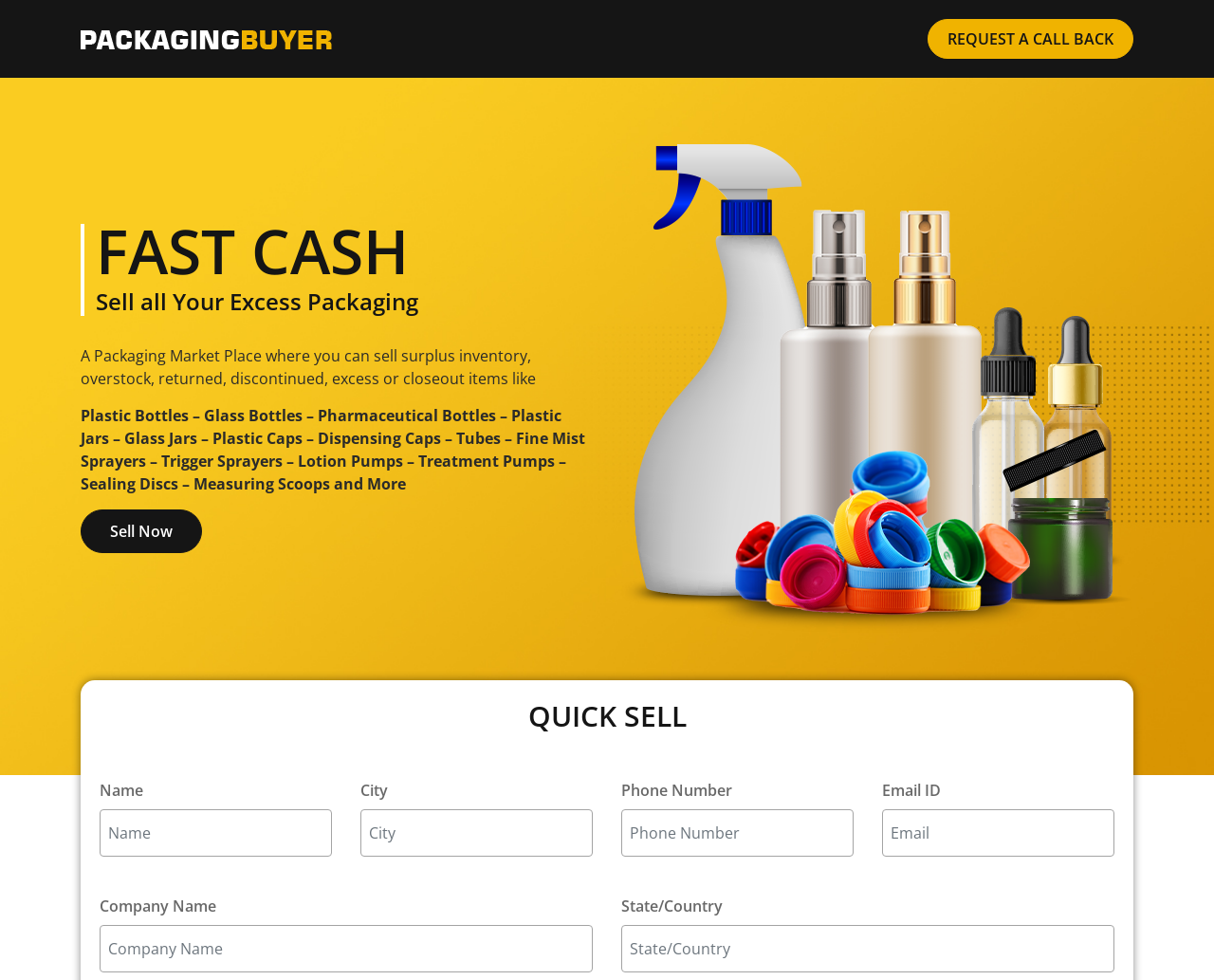What is the name of the company that buys surplus inventory?
Provide a detailed answer to the question using information from the image.

The webpage has a logo and a link with the text 'Packaging Buyer', which suggests that this is the name of the company that buys surplus inventory from users.